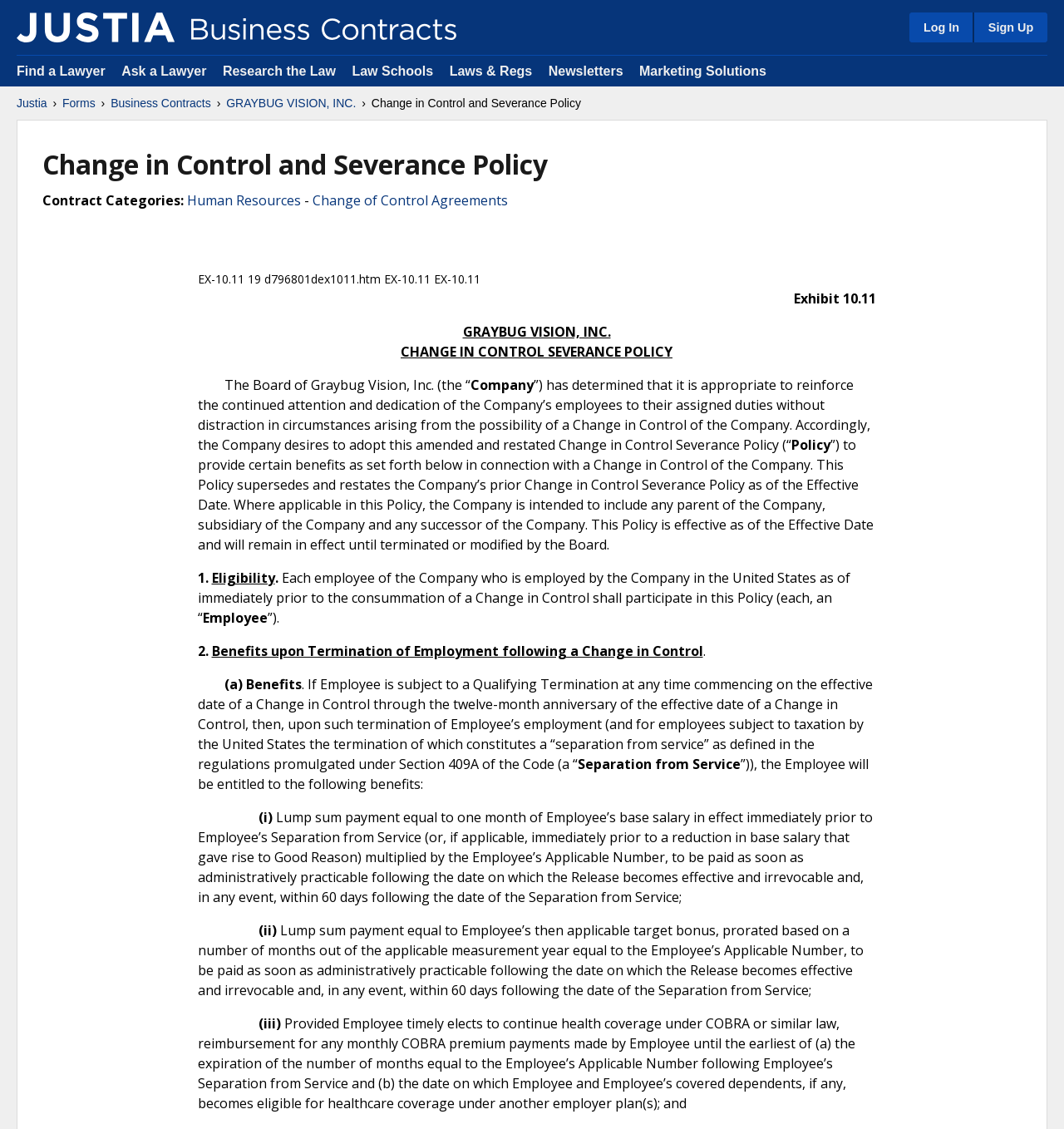Extract the primary header of the webpage and generate its text.

Change in Control and Severance Policy